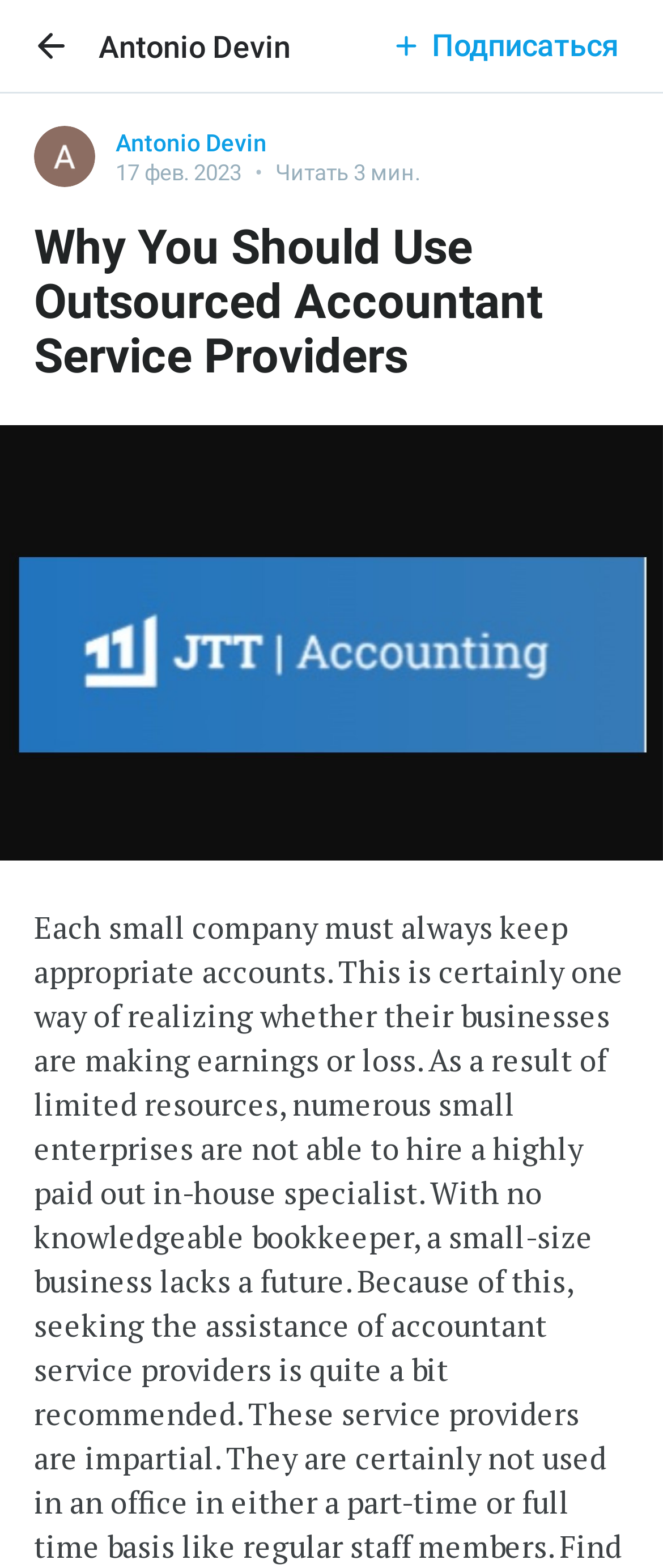What is the date of the article?
Refer to the image and provide a thorough answer to the question.

I found the date of the article by looking at the time element that says '17 фев. 2023'. This suggests that the article was published on February 17, 2023.